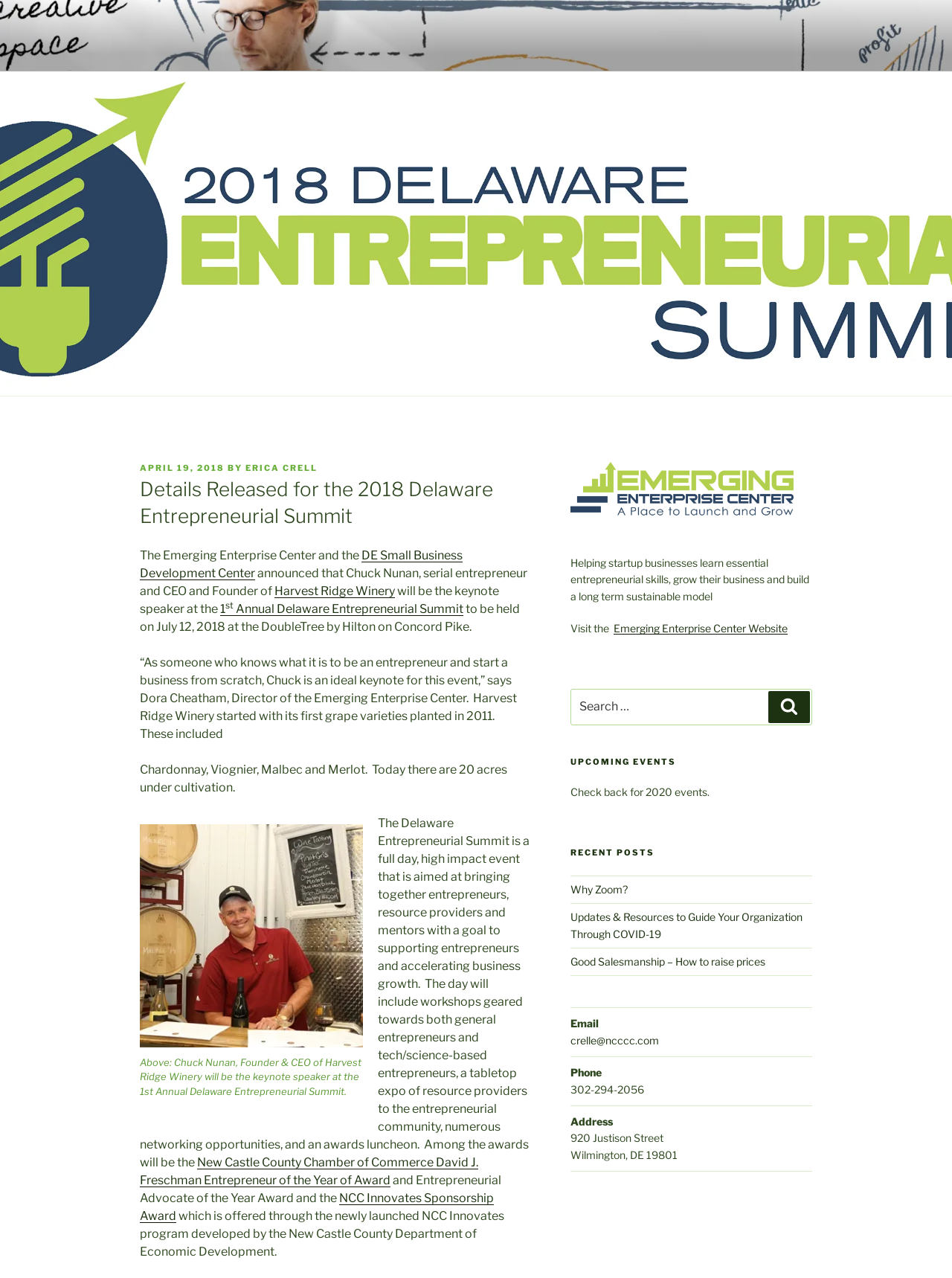Locate the bounding box coordinates of the segment that needs to be clicked to meet this instruction: "Contact Erica Crell via email".

[0.599, 0.809, 0.692, 0.819]